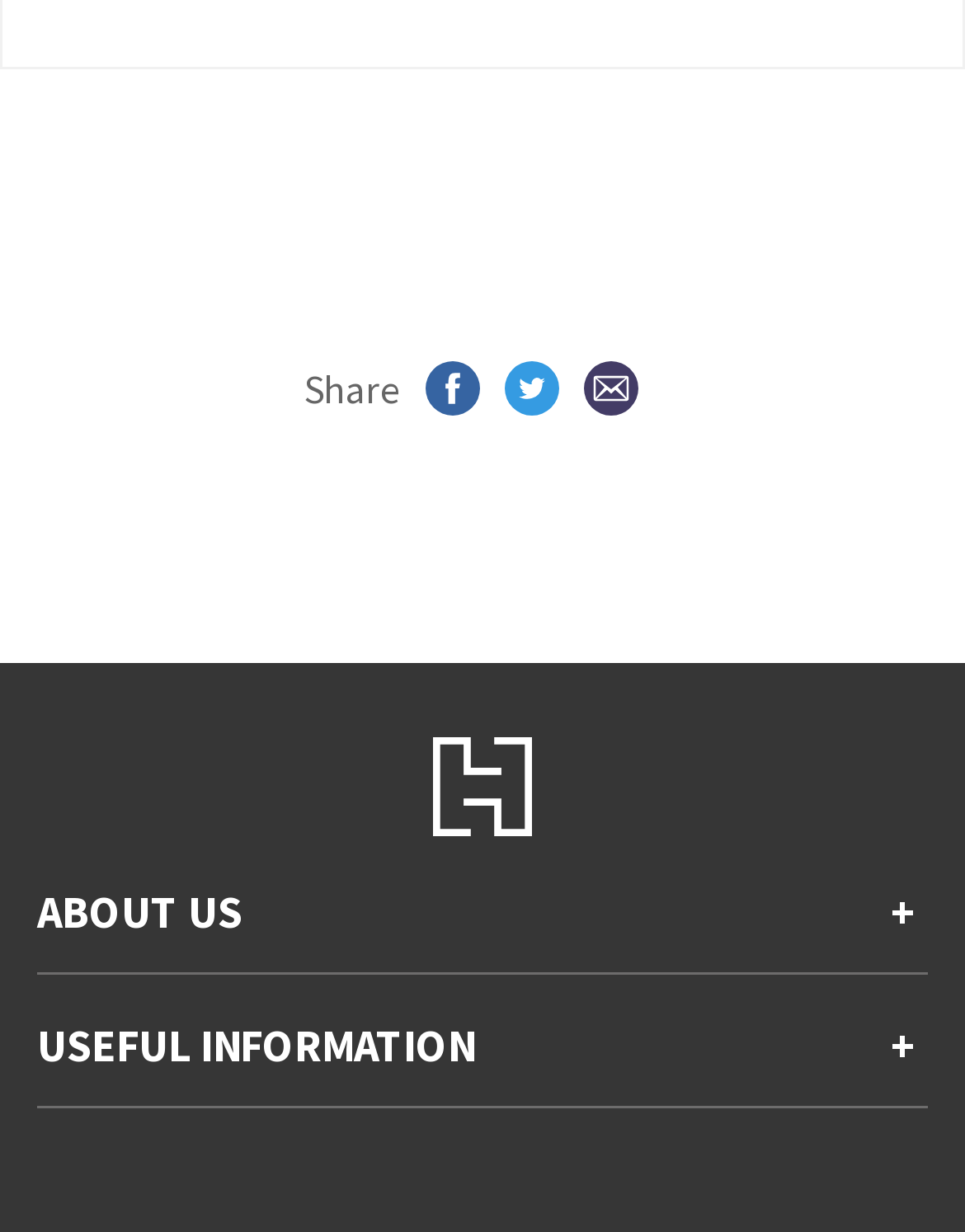Determine the bounding box coordinates of the clickable element to complete this instruction: "Check accessibility". Provide the coordinates in the format of four float numbers between 0 and 1, [left, top, right, bottom].

[0.038, 0.846, 0.251, 0.882]